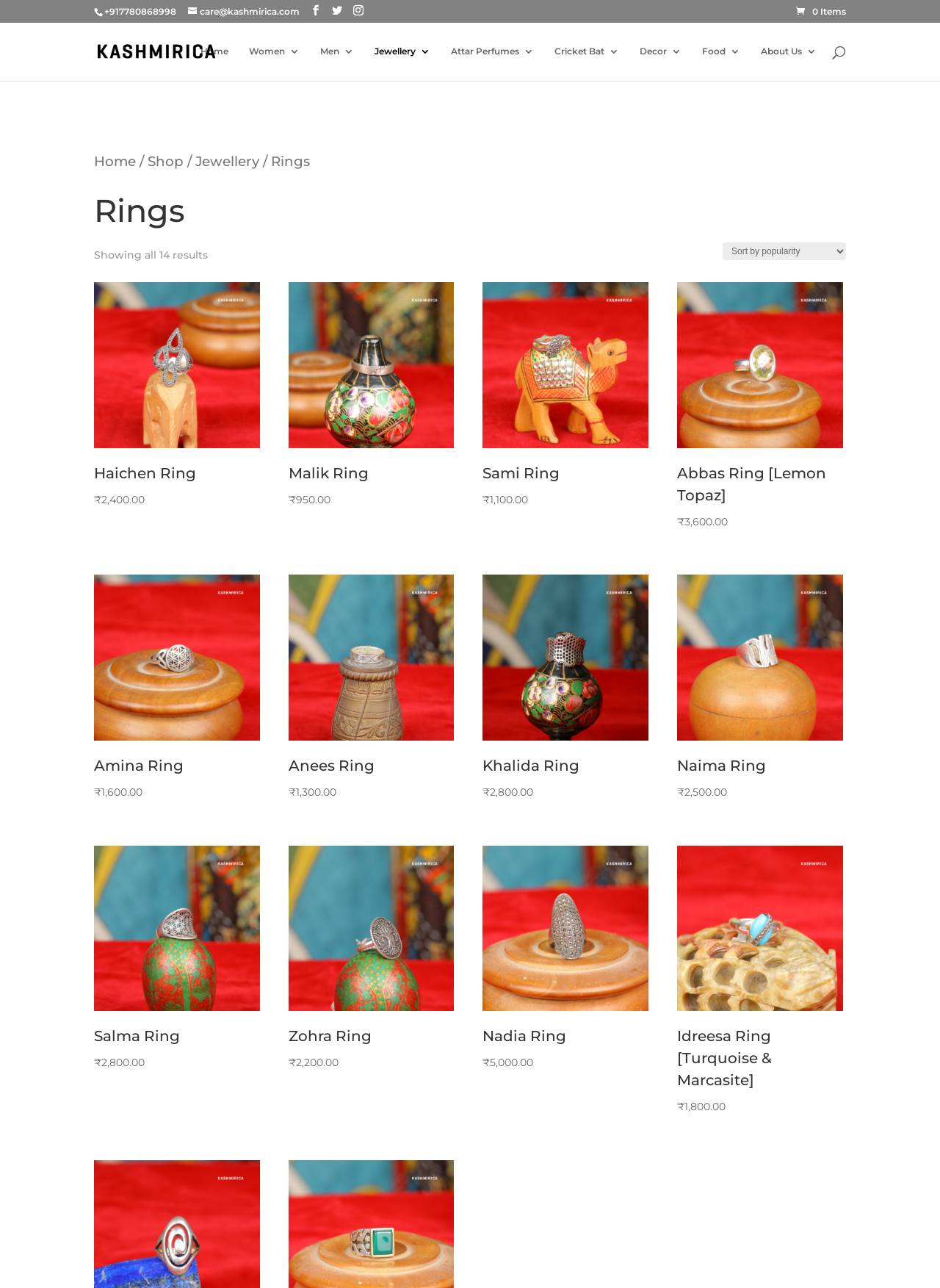Refer to the screenshot and give an in-depth answer to this question: How many rings are shown on the webpage?

The webpage has a heading element with the text 'Rings' and a static text element with the text 'Showing all 14 results'. This suggests that there are 14 rings shown on the webpage.